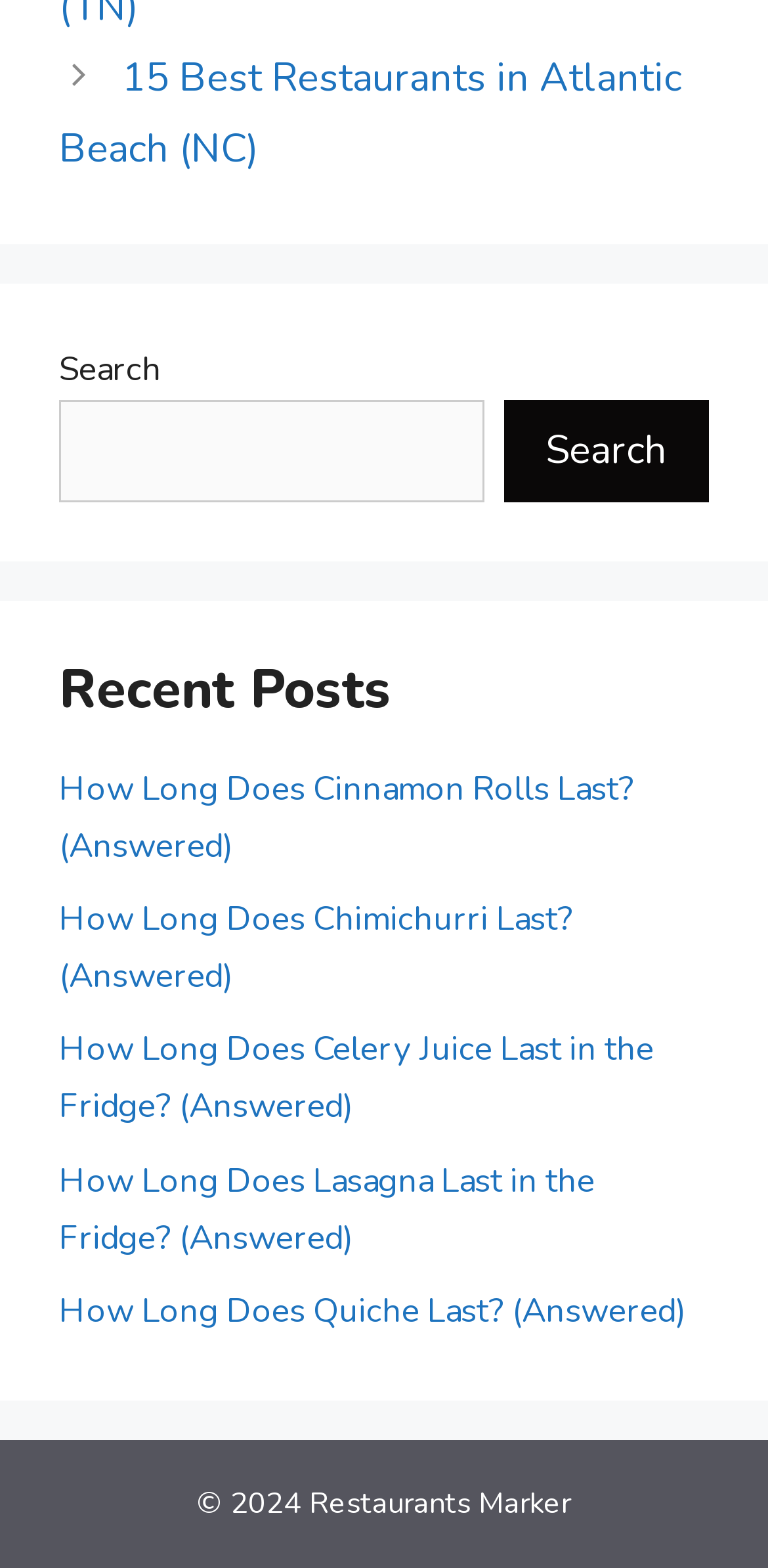Answer the question briefly using a single word or phrase: 
What is the purpose of the search box?

To search the website